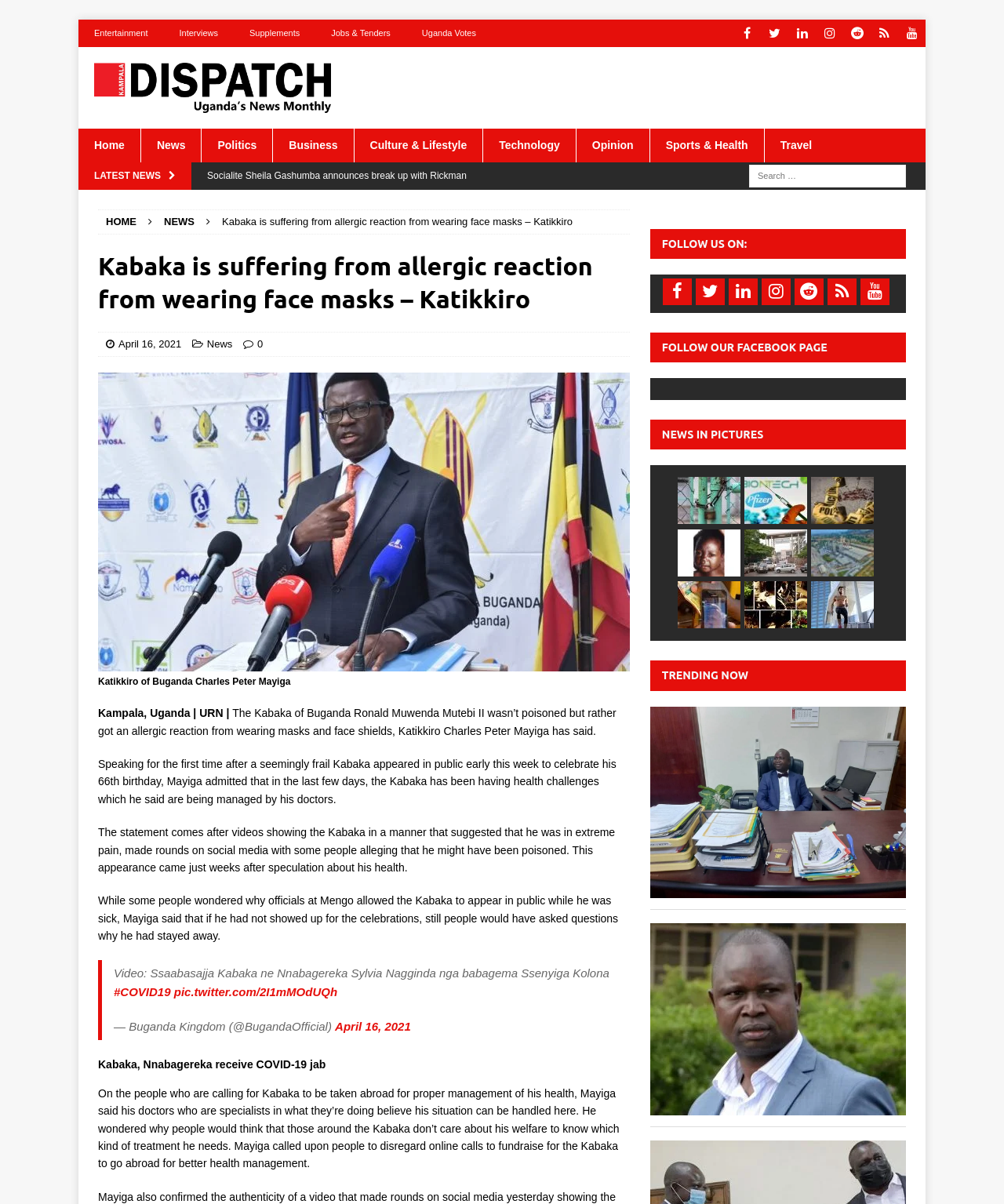What is the name of the website?
We need a detailed and exhaustive answer to the question. Please elaborate.

I inferred this from the logo 'Kampala-Dispatch-Logo.png' at the top left corner of the webpage, which suggests that the website is Kampala Dispatch.